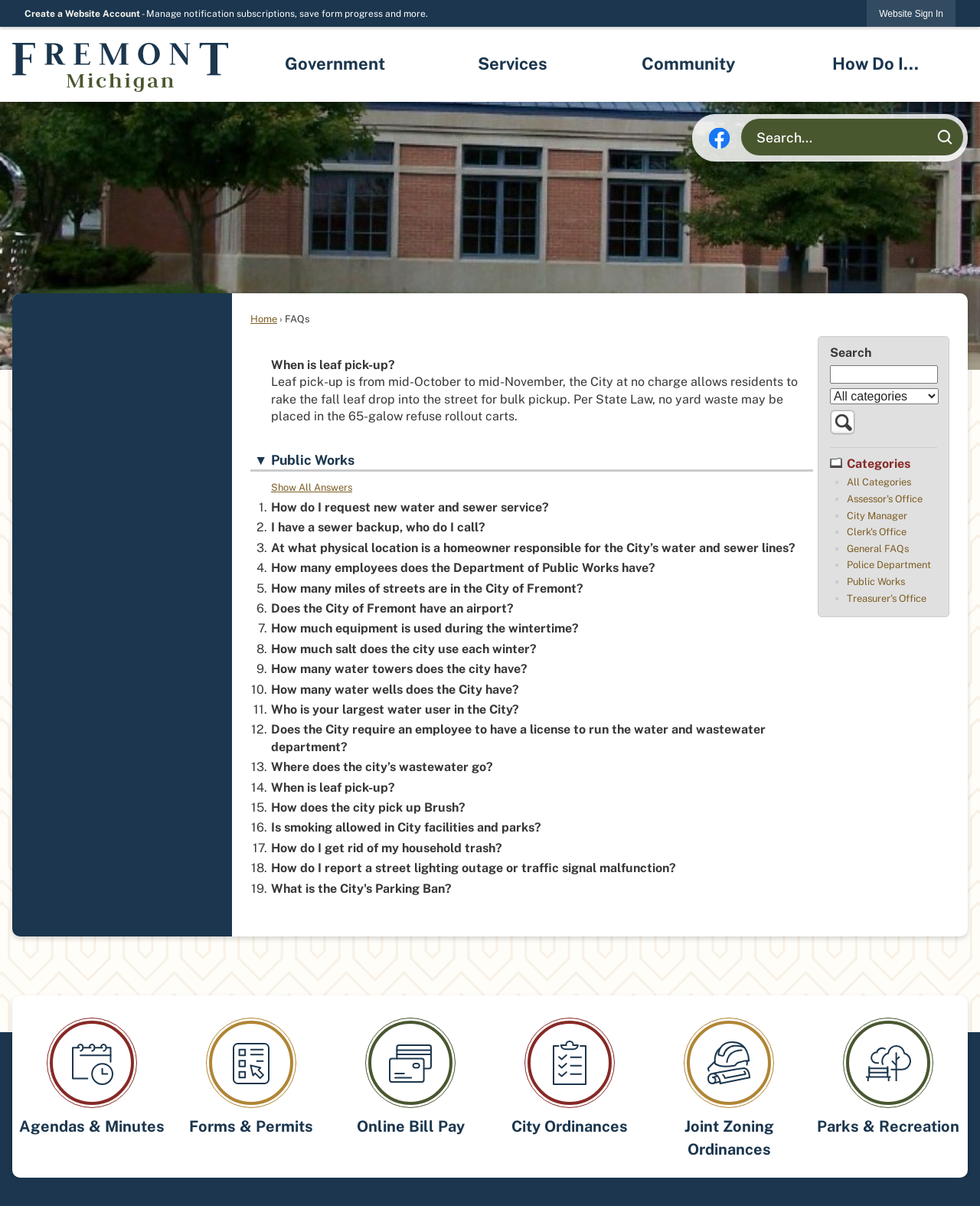Give a short answer using one word or phrase for the question:
How many categories are listed under 'Categories'?

7